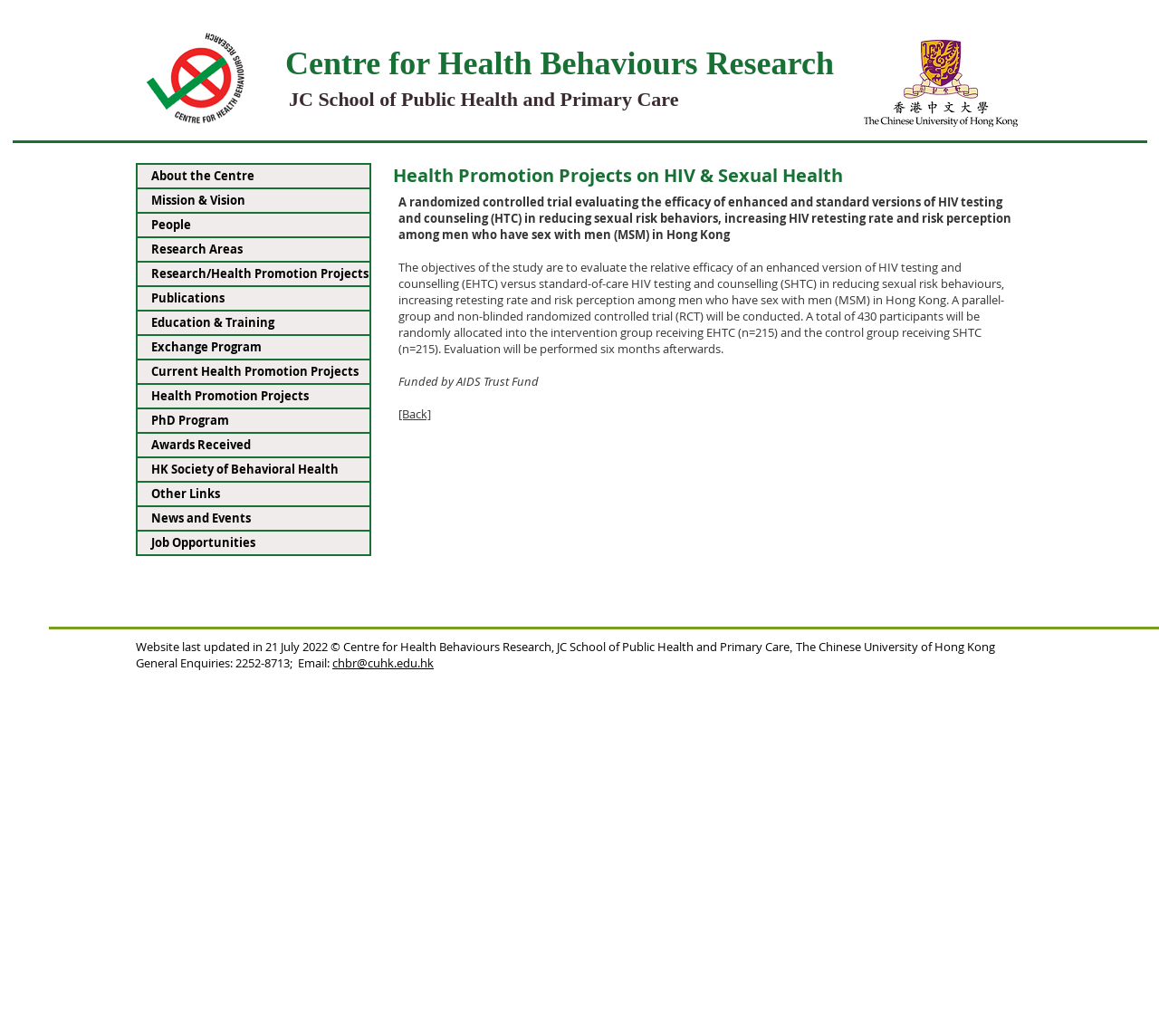Please provide the bounding box coordinates for the UI element as described: "Education & Training". The coordinates must be four floats between 0 and 1, represented as [left, top, right, bottom].

[0.119, 0.301, 0.319, 0.323]